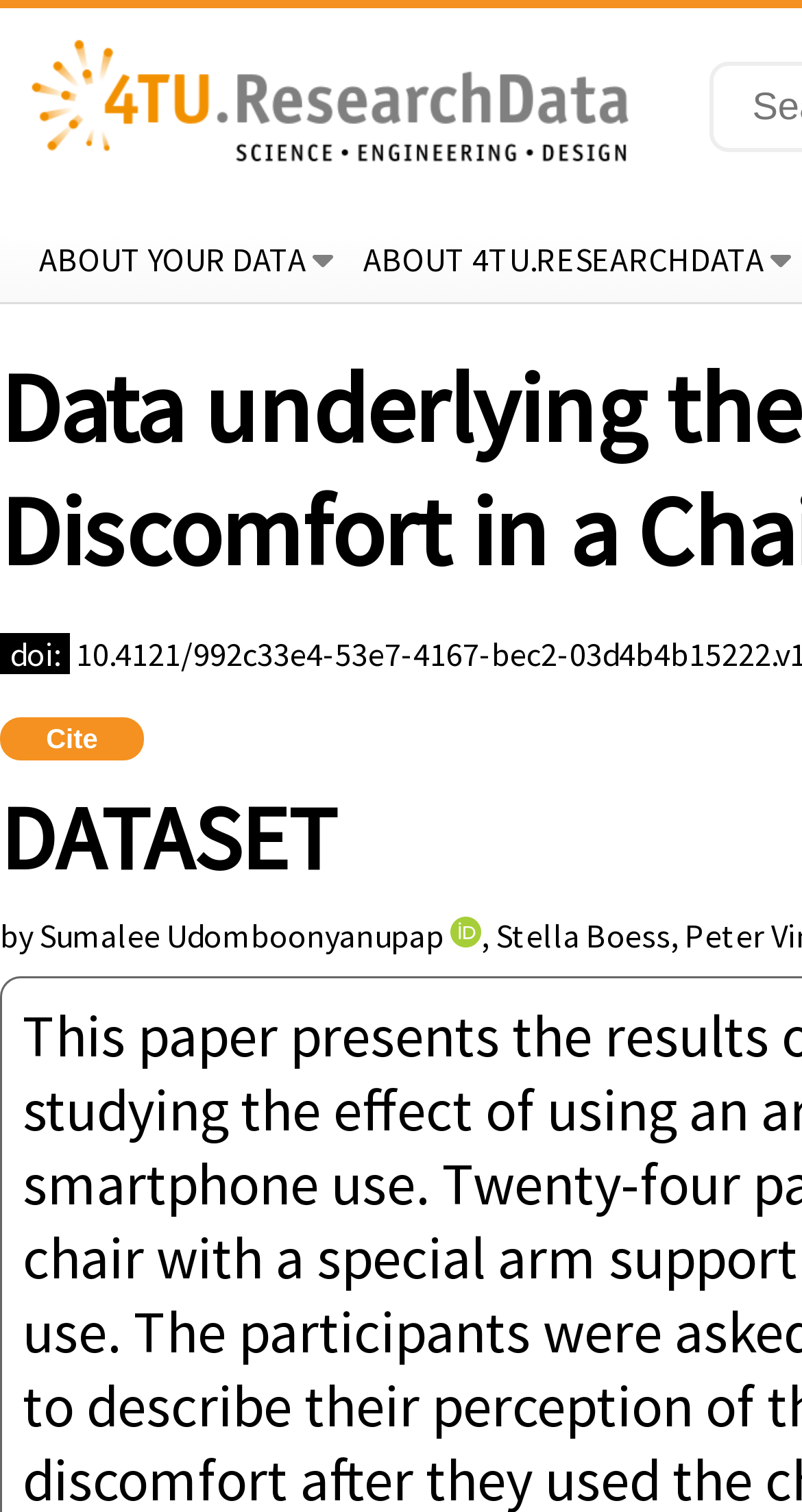Review the image closely and give a comprehensive answer to the question: What is the purpose of the 'Cite' button?

The 'Cite' button is a button element with ID 73, and its purpose is to allow users to cite the dataset, likely by providing a citation format or link.